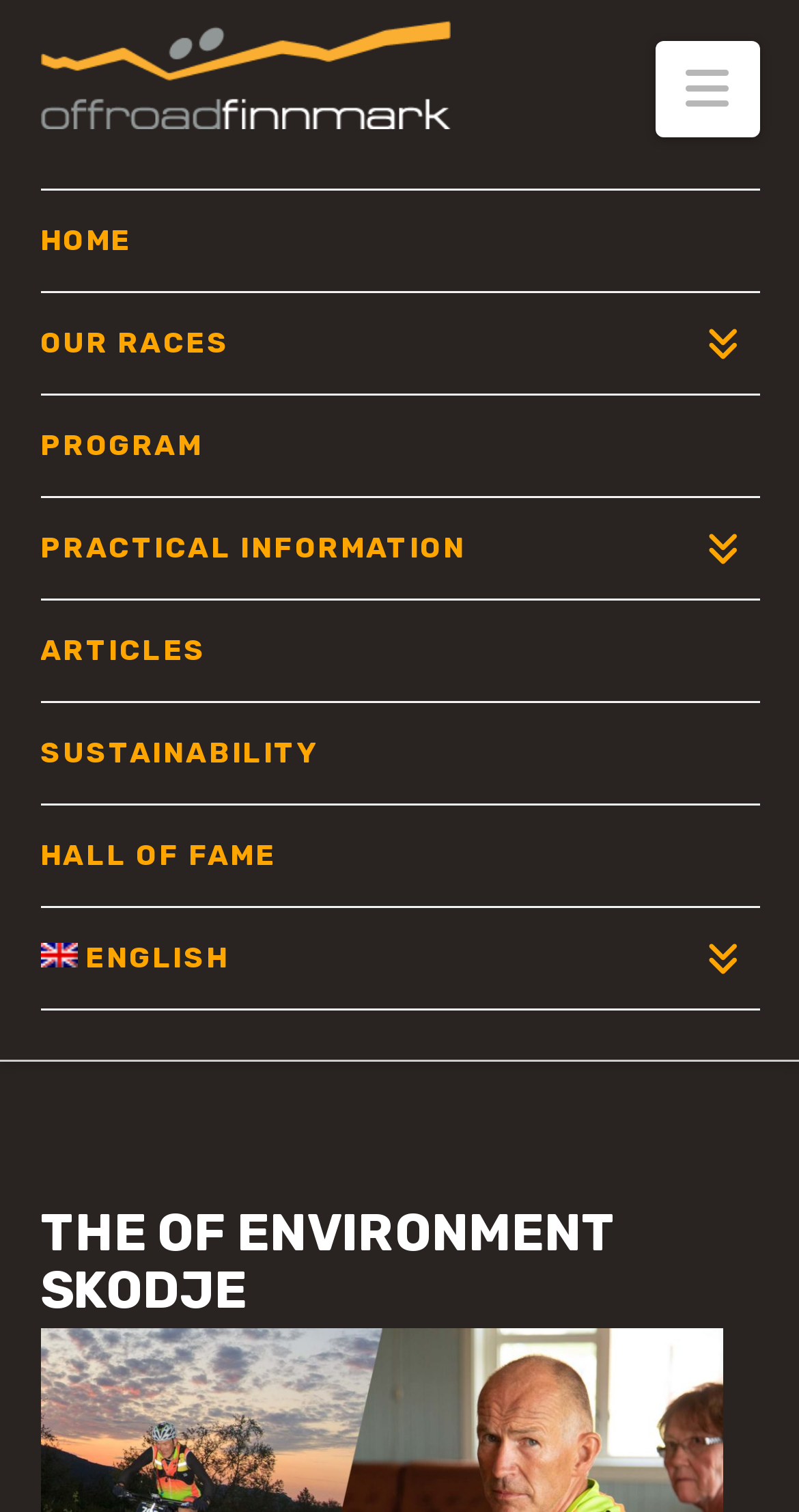Please provide the bounding box coordinates for the element that needs to be clicked to perform the instruction: "click navigation". The coordinates must consist of four float numbers between 0 and 1, formatted as [left, top, right, bottom].

[0.819, 0.027, 0.95, 0.091]